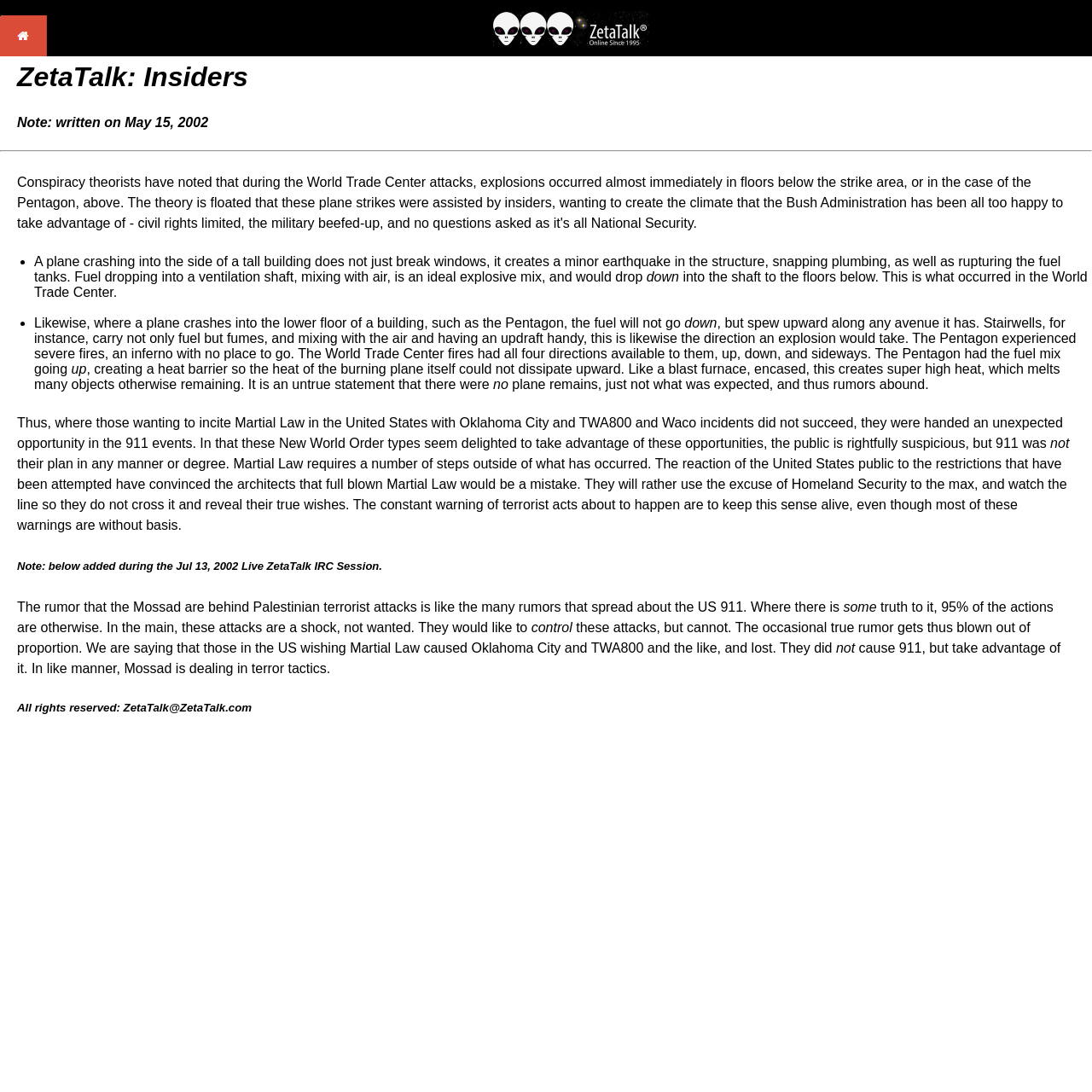Elaborate on the different components and information displayed on the webpage.

The webpage is titled "ZetaTalk: Insiders" and has a layout table at the top with two layout table cells. The first cell contains a link to the home page, accompanied by an image, and is positioned at the top-left corner of the page. The second cell contains the ZetaTalk logo and is positioned at the top-right corner of the page.

Below the layout table, there is a heading that reads "ZetaTalk: Insiders Note: written on May 15, 2002". A horizontal separator line follows the heading.

The main content of the page is divided into several sections, each consisting of a list marker (a bullet point) followed by a block of static text. The first section discusses the effects of a plane crashing into a building, citing the World Trade Center and Pentagon incidents as examples. The text is positioned in the middle of the page, with the list marker at the top-left corner of the section.

The second section continues the discussion, explaining how the fuel from the plane would behave in different scenarios. The text is positioned below the first section, with the list marker at the top-left corner of the section.

The third section discusses the 911 events and how they were not part of a larger plan to incite Martial Law in the United States. The text is positioned below the second section, with no list marker.

The fourth section is a note added during a live ZetaTalk IRC session on July 13, 2002, and discusses rumors about the Mossad's involvement in Palestinian terrorist attacks. The text is positioned below the third section, with no list marker.

Finally, there is a heading at the bottom of the page that reads "All rights reserved: ZetaTalk@ZetaTalk.com".